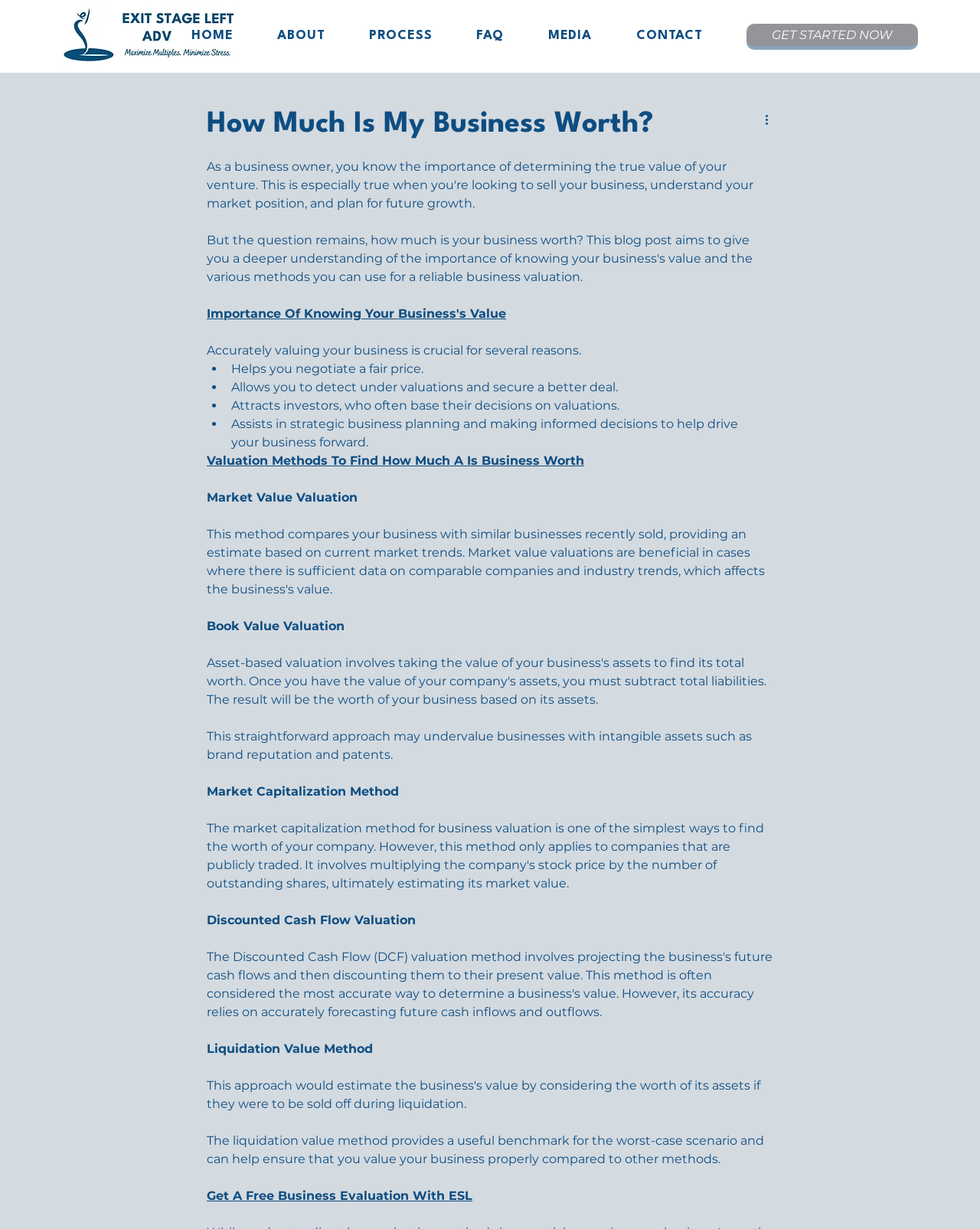Determine the bounding box coordinates in the format (top-left x, top-left y, bottom-right x, bottom-right y). Ensure all values are floating point numbers between 0 and 1. Identify the bounding box of the UI element described by: About Us

None